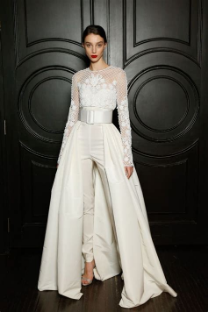Provide a brief response to the question below using one word or phrase:
What type of detailing is featured on the upper portion of the gown?

Intricate lace